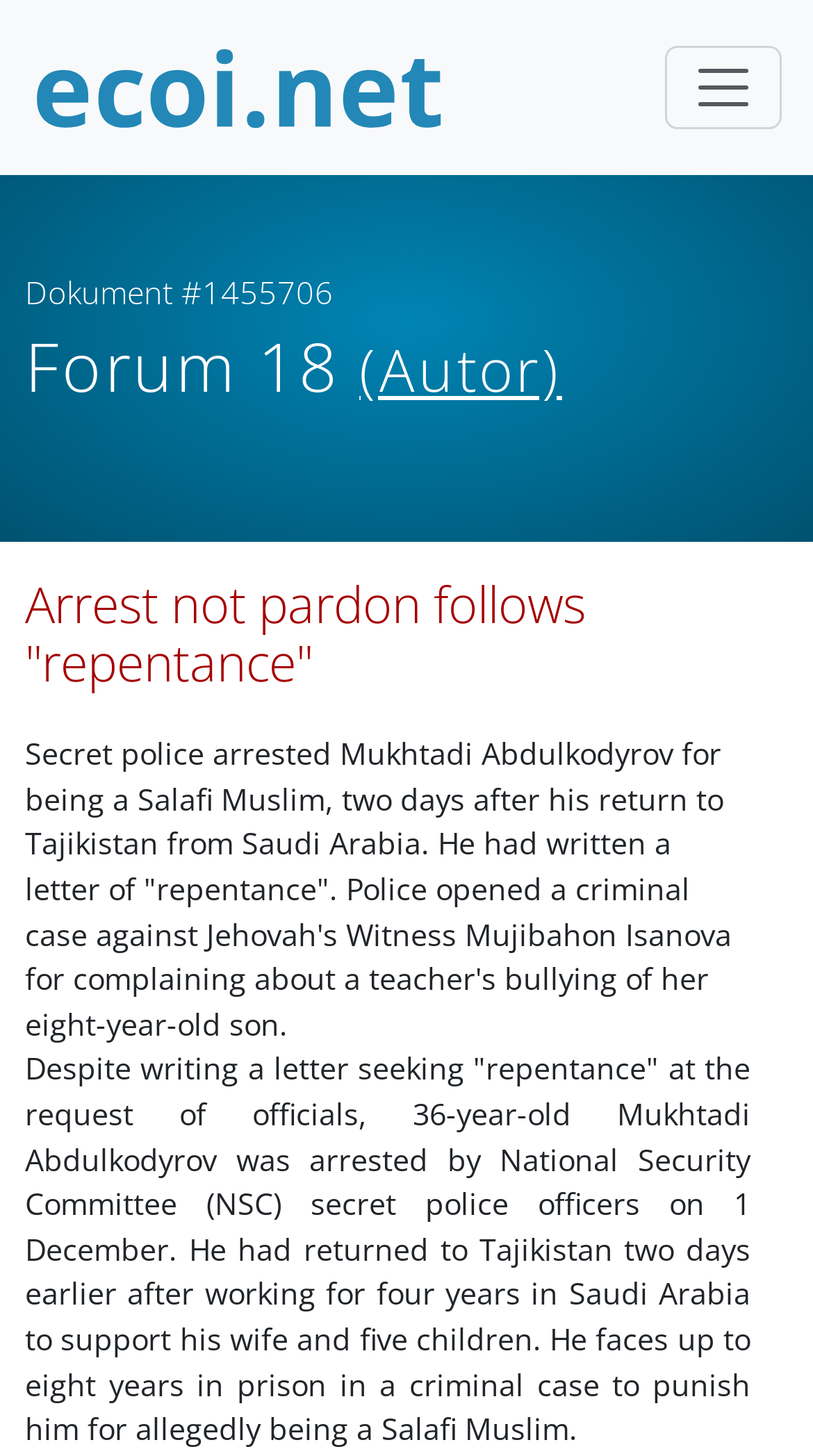Locate the bounding box of the UI element based on this description: "title="Zur Startseite von ecoi.net gehen"". Provide four float numbers between 0 and 1 as [left, top, right, bottom].

[0.038, 0.021, 0.551, 0.099]